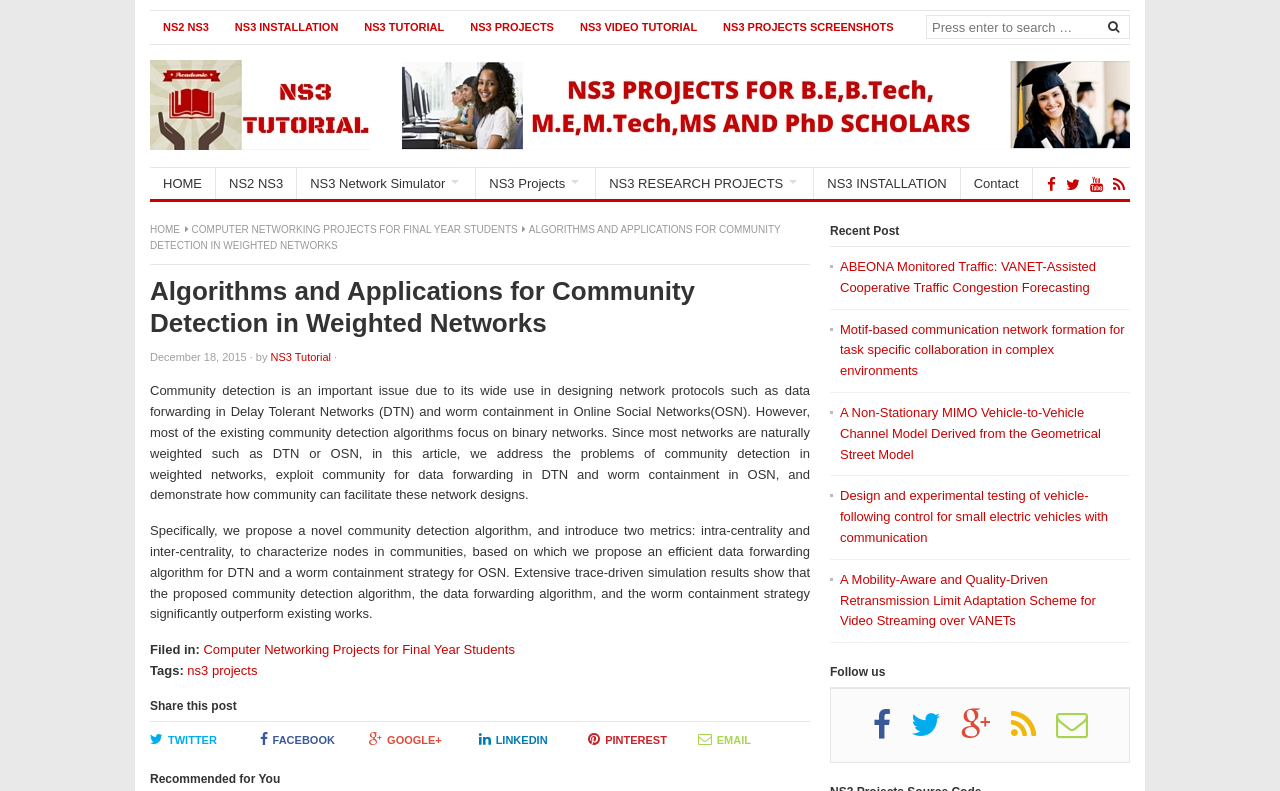Respond with a single word or phrase for the following question: 
How many images are there on the webpage?

2